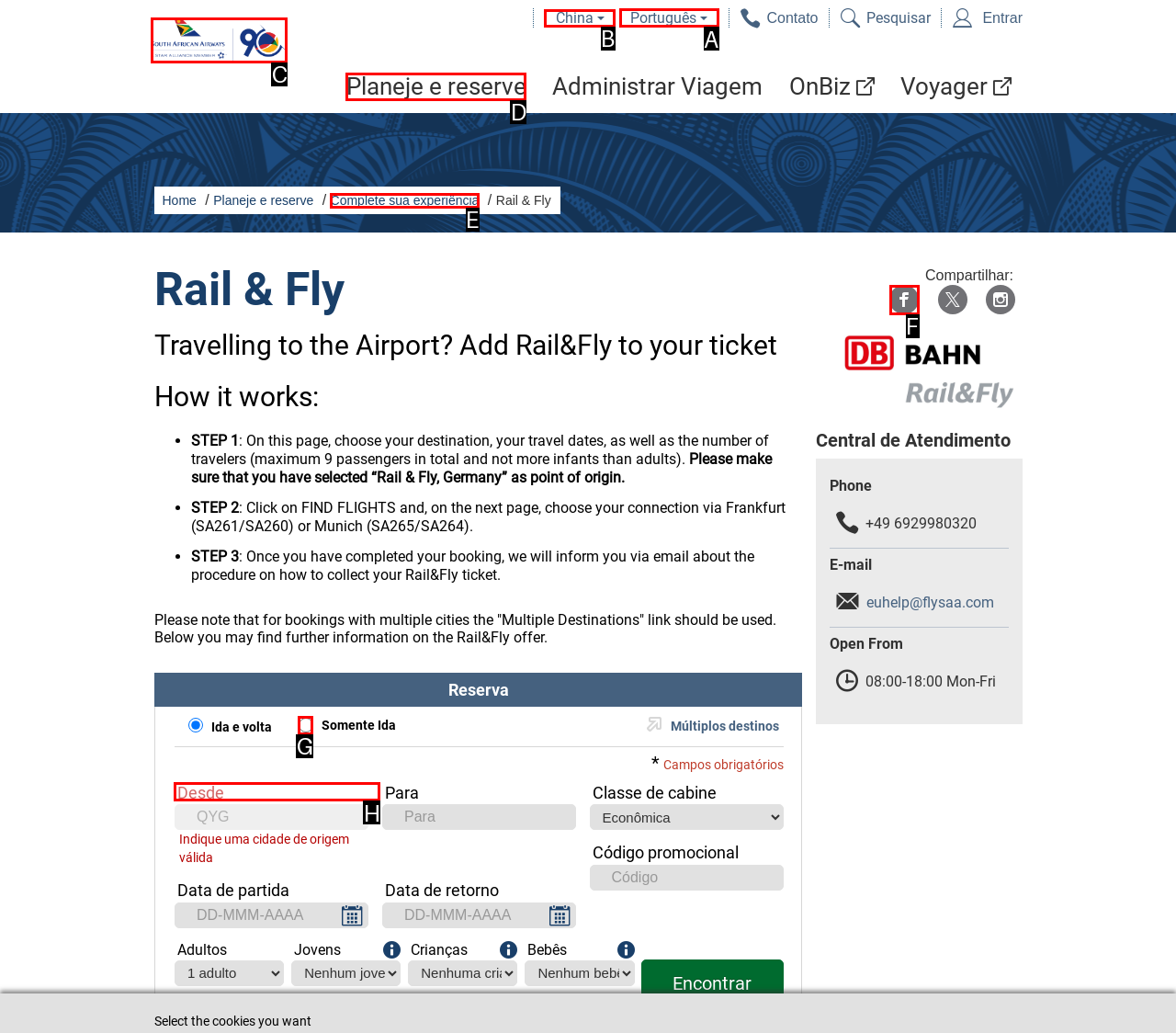Decide which HTML element to click to complete the task: Select region Provide the letter of the appropriate option.

B